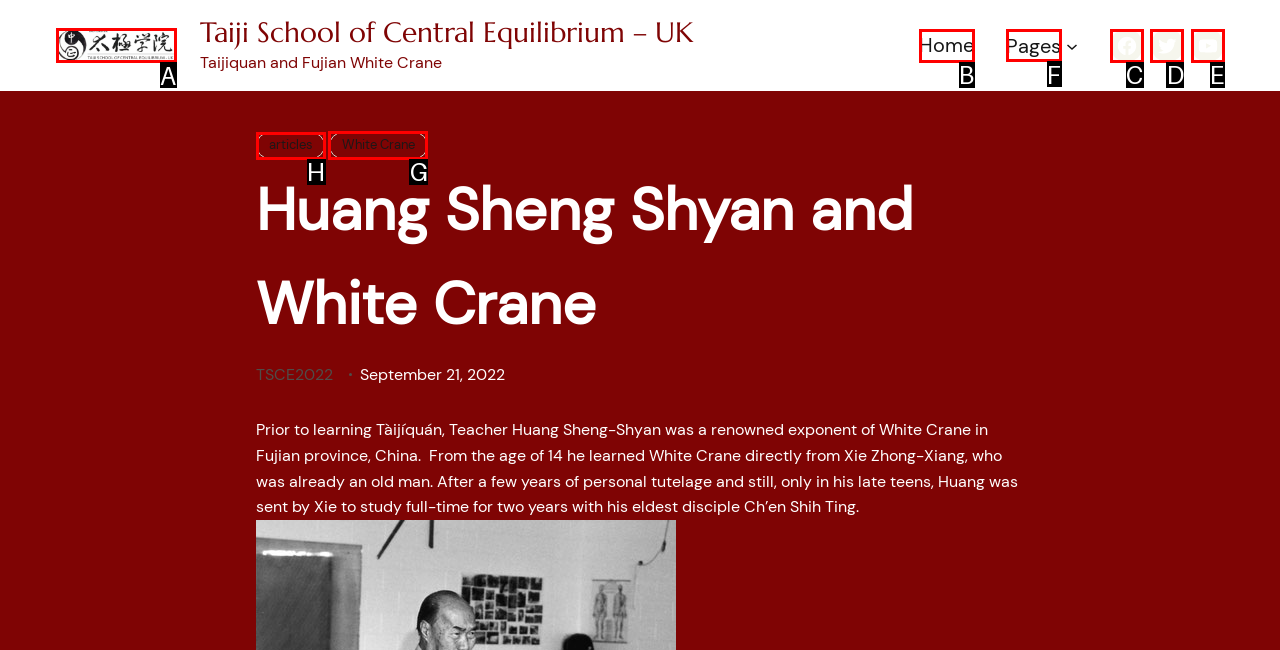Tell me the correct option to click for this task: Learn about White Crane
Write down the option's letter from the given choices.

G